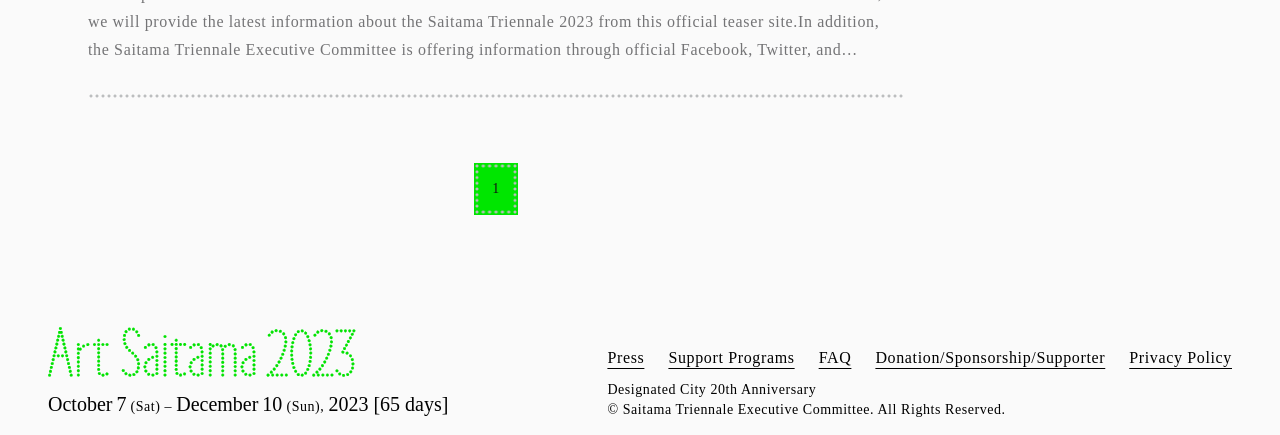Please find the bounding box coordinates (top-left x, top-left y, bottom-right x, bottom-right y) in the screenshot for the UI element described as follows: FAQ

[0.64, 0.791, 0.665, 0.855]